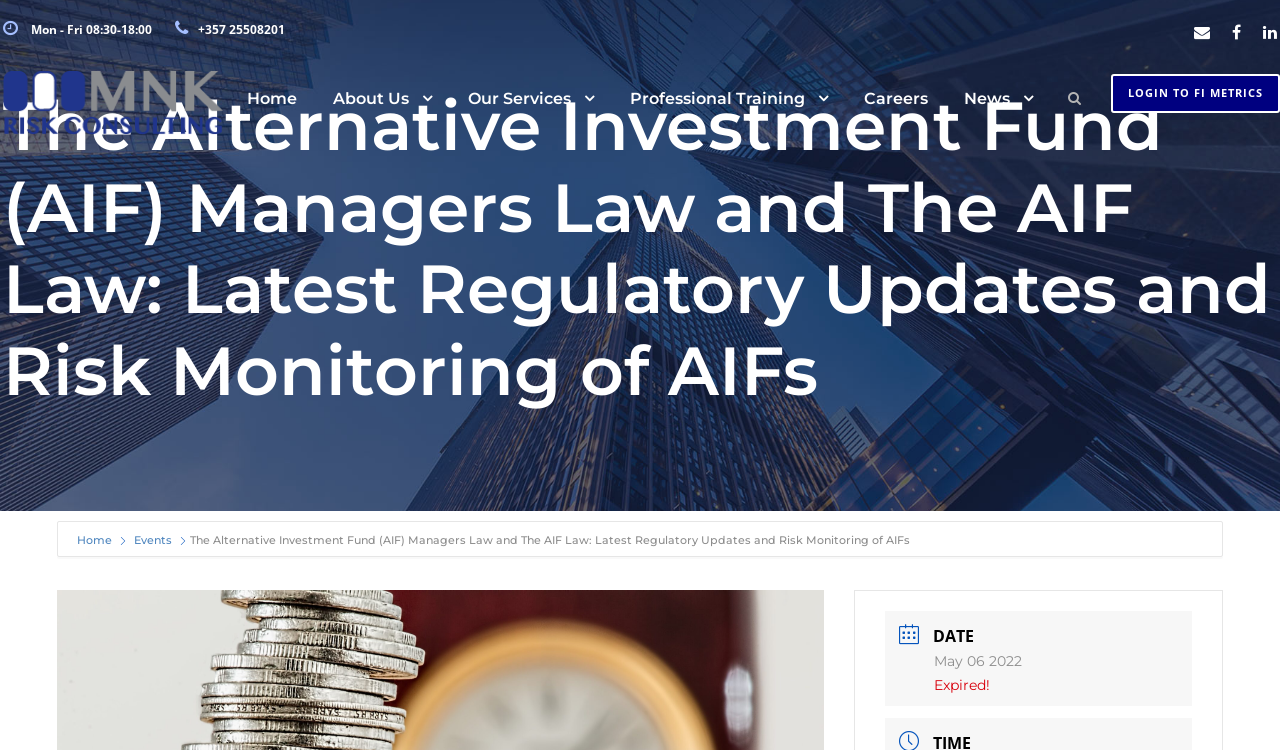Find the bounding box coordinates of the element you need to click on to perform this action: 'Click the Events link'. The coordinates should be represented by four float values between 0 and 1, in the format [left, top, right, bottom].

[0.102, 0.711, 0.134, 0.73]